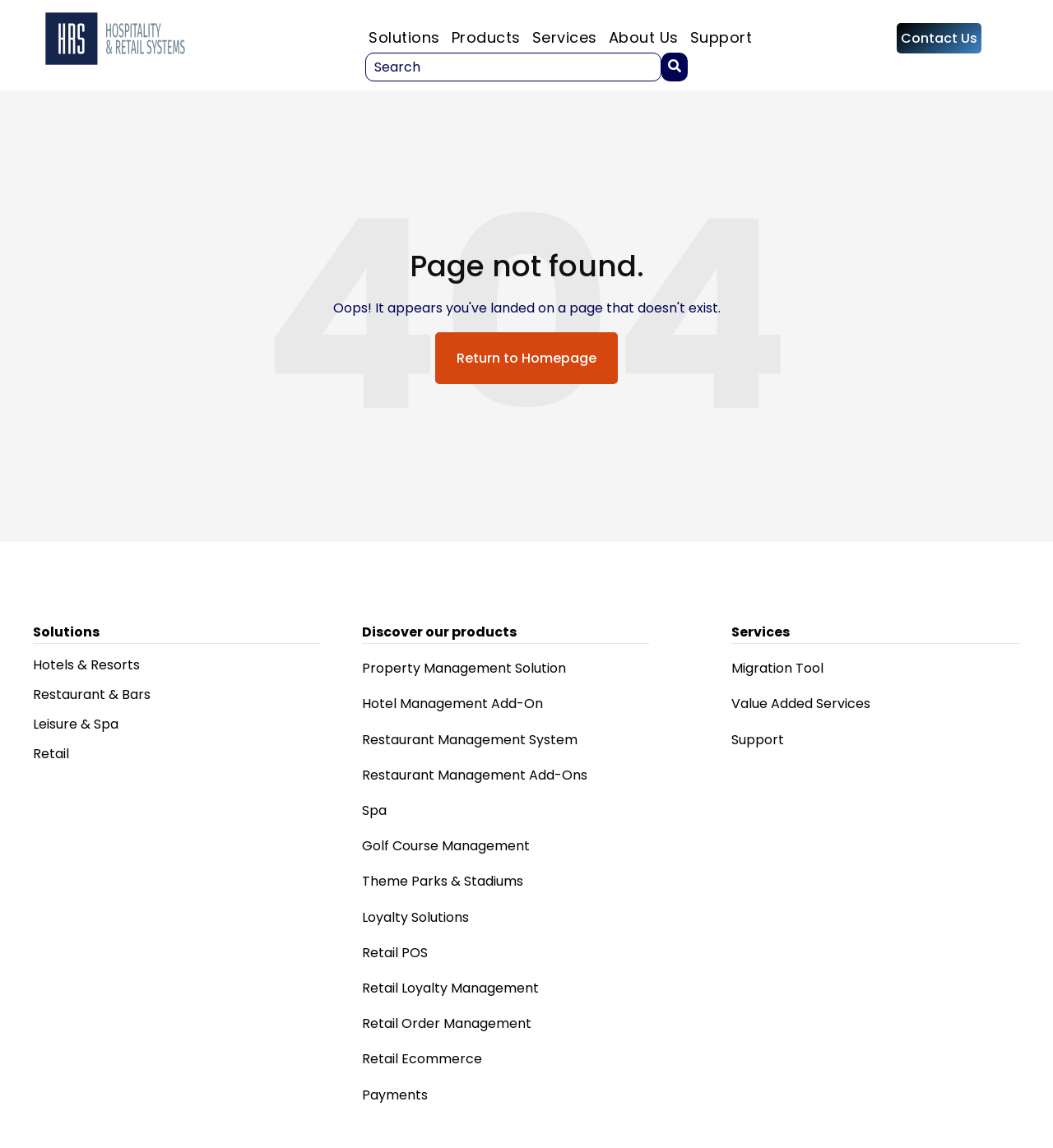What is the first link in the top navigation menu?
Using the image, give a concise answer in the form of a single word or short phrase.

Solutions